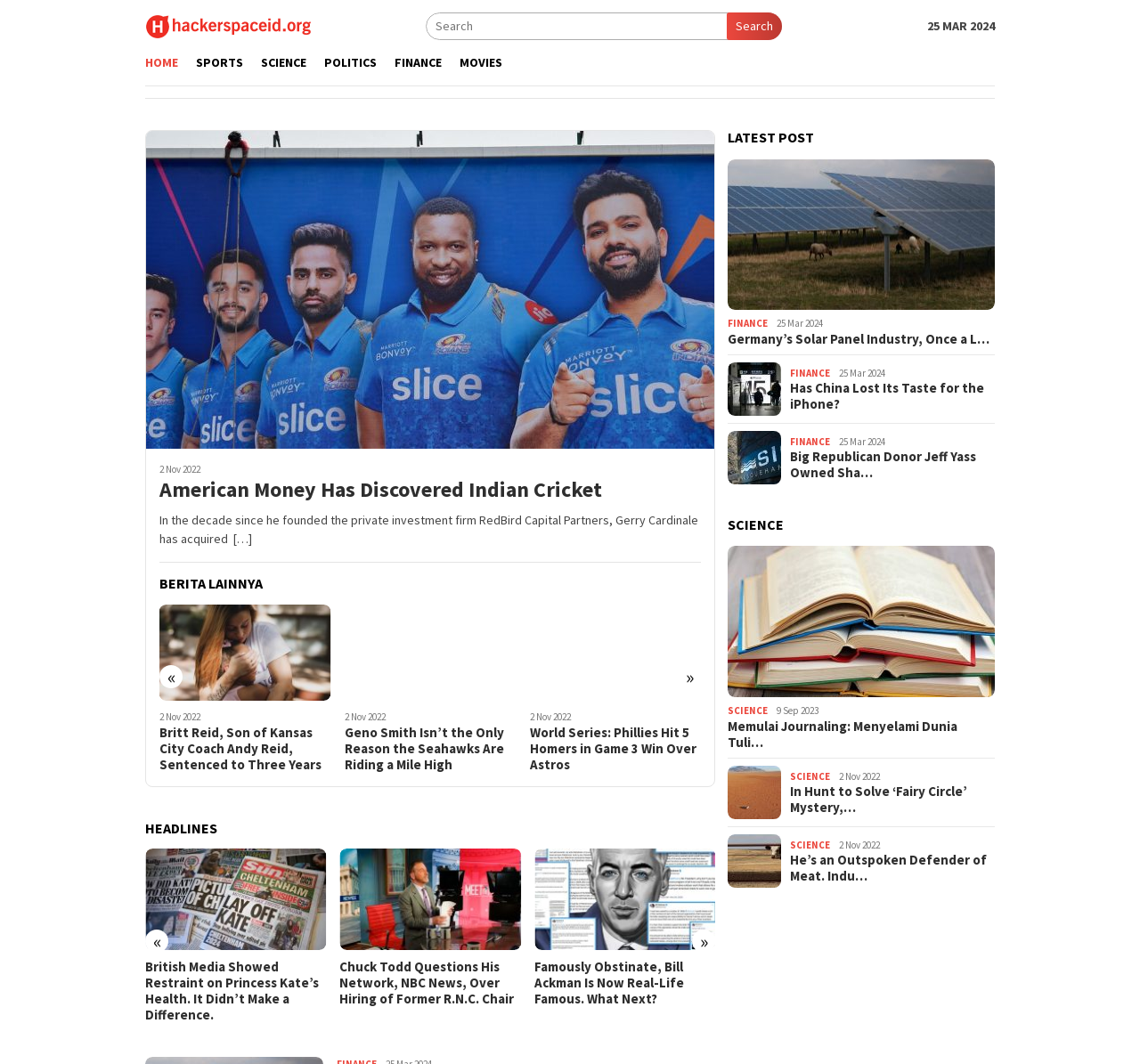What is the purpose of the 'Search' button?
Relying on the image, give a concise answer in one word or a brief phrase.

To search the website